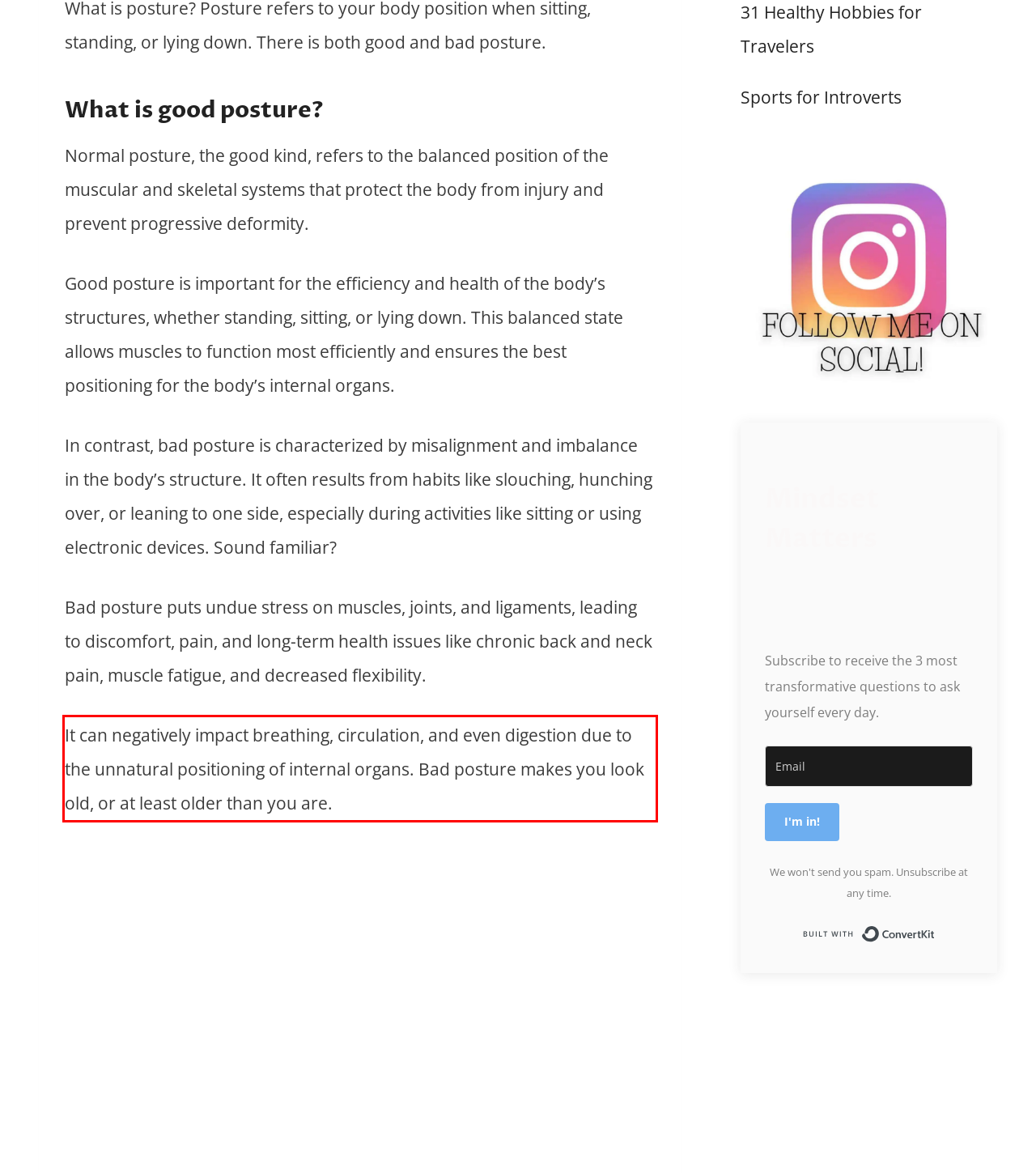Please perform OCR on the UI element surrounded by the red bounding box in the given webpage screenshot and extract its text content.

It can negatively impact breathing, circulation, and even digestion due to the unnatural positioning of internal organs. Bad posture makes you look old, or at least older than you are.